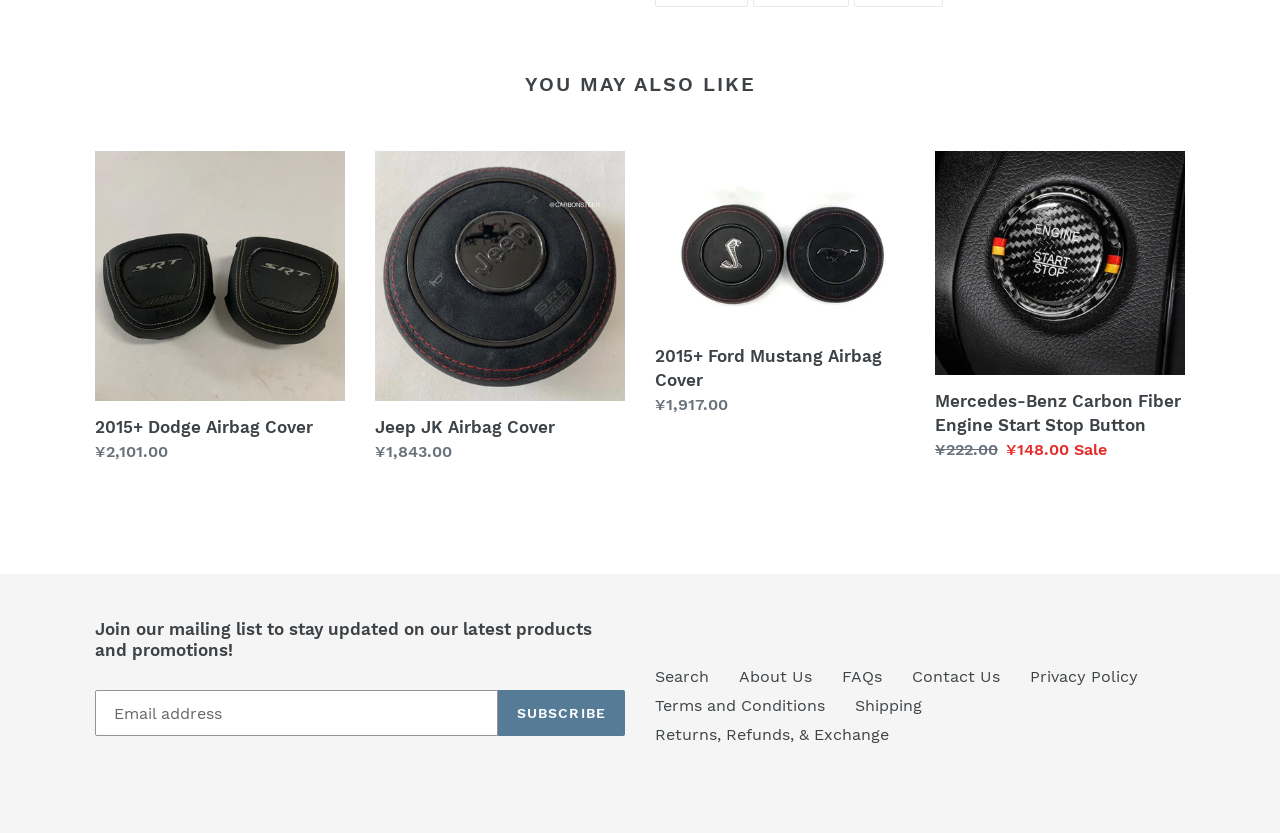Determine the bounding box coordinates for the area that needs to be clicked to fulfill this task: "Click the '2015+ Dodge Airbag Cover' link". The coordinates must be given as four float numbers between 0 and 1, i.e., [left, top, right, bottom].

[0.074, 0.182, 0.27, 0.557]